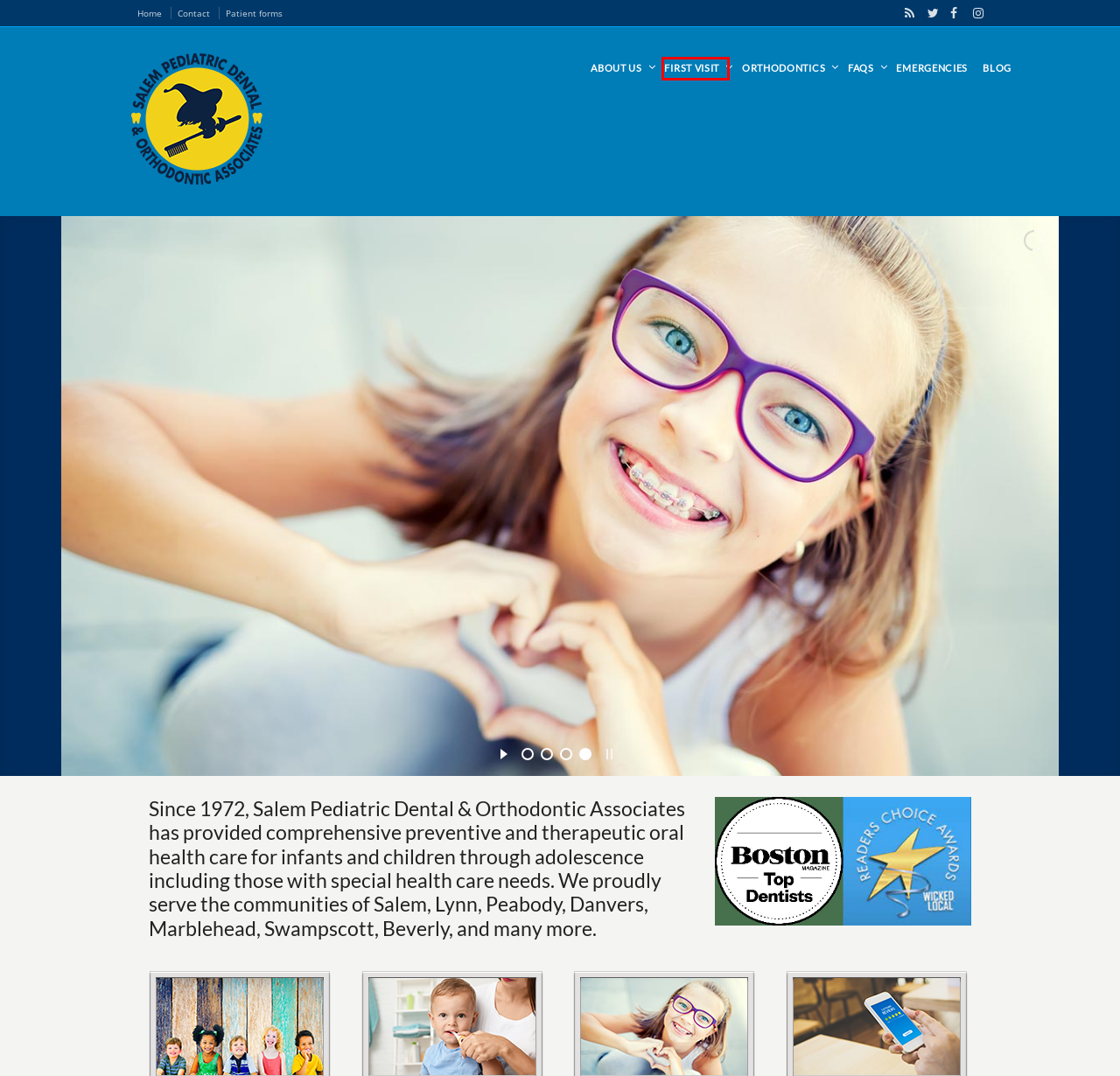You’re provided with a screenshot of a webpage that has a red bounding box around an element. Choose the best matching webpage description for the new page after clicking the element in the red box. The options are:
A. Patient forms - Salem Pediatric Dental
B. Pediatric dental questions - Salem Pediatric Dental
C. Emergencies -Salem Pediatric Dental
D. Contact - Salem Pediatric Dental
E. First visit -Salem Pediatric Dental
F. Sitemap -Salem Pediatric Dental
G. Blog -Salem Pediatric Dental
H. About our Salem MA Children's Dental & Orthodontic Practice

E